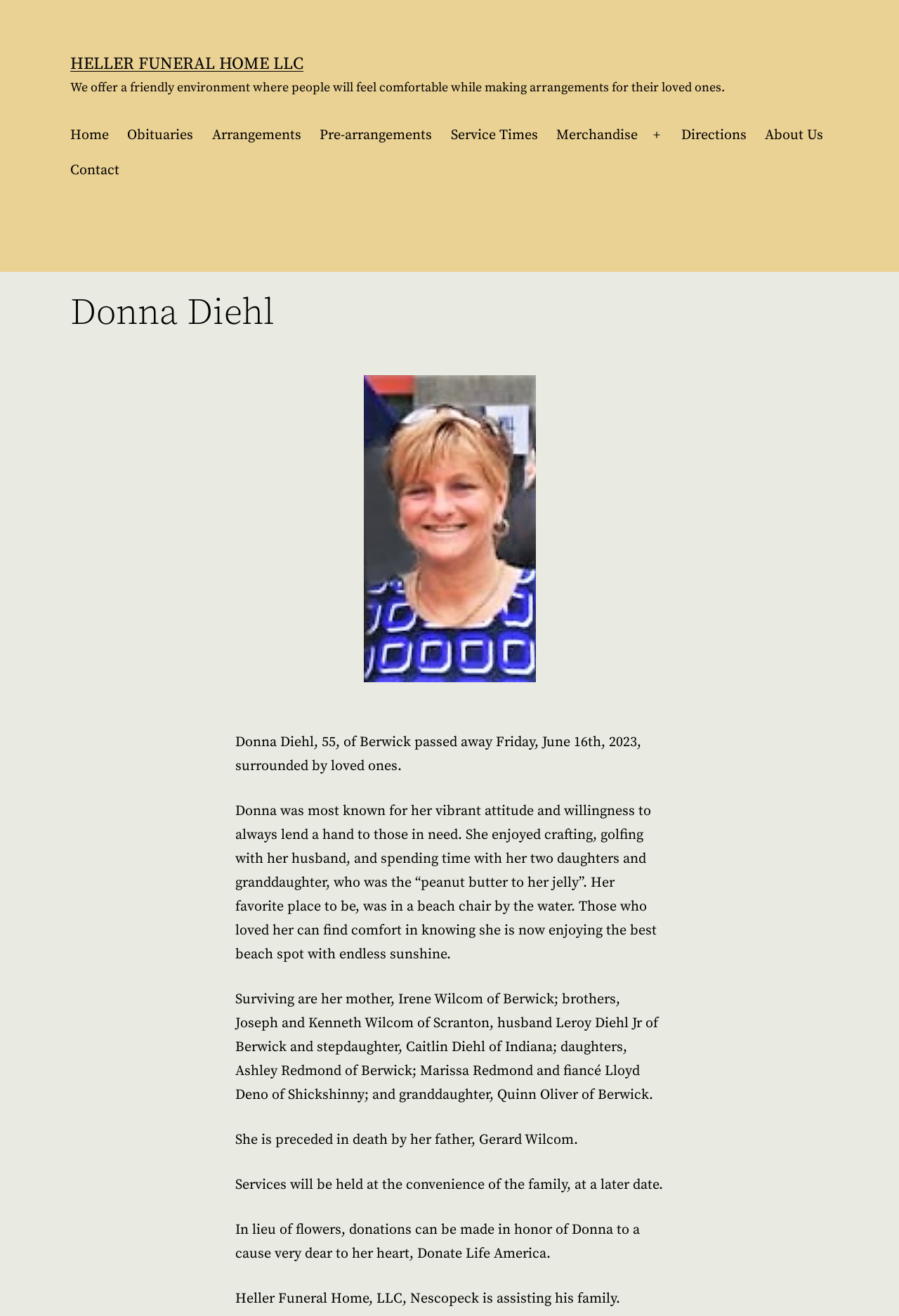Generate a comprehensive description of the webpage content.

The webpage is dedicated to Donna Diehl, with a prominent link to Heller Funeral Home LLC at the top left corner. Below this link, there is a brief description of the funeral home, stating that it offers a friendly environment for making arrangements for loved ones.

To the right of the description, there is a primary navigation menu with several links, including Home, Obituaries, Arrangements, Pre-arrangements, Service Times, Merchandise, Directions, About Us, and Contact. The menu is followed by a button to open the menu.

Below the navigation menu, there is a section dedicated to Donna Diehl, with a heading bearing her name. This section features a figure, likely a photo of Donna Diehl, and several paragraphs of text. The text describes Donna's life, including her personality, interests, and surviving family members. It also mentions her passing and the services that will be held in her honor.

The text is divided into several paragraphs, with the first paragraph providing a brief overview of Donna's life. The subsequent paragraphs provide more details about her personality, interests, and family. The final paragraphs mention her passing and the services that will be held in her honor, as well as a request for donations to a cause dear to her heart.